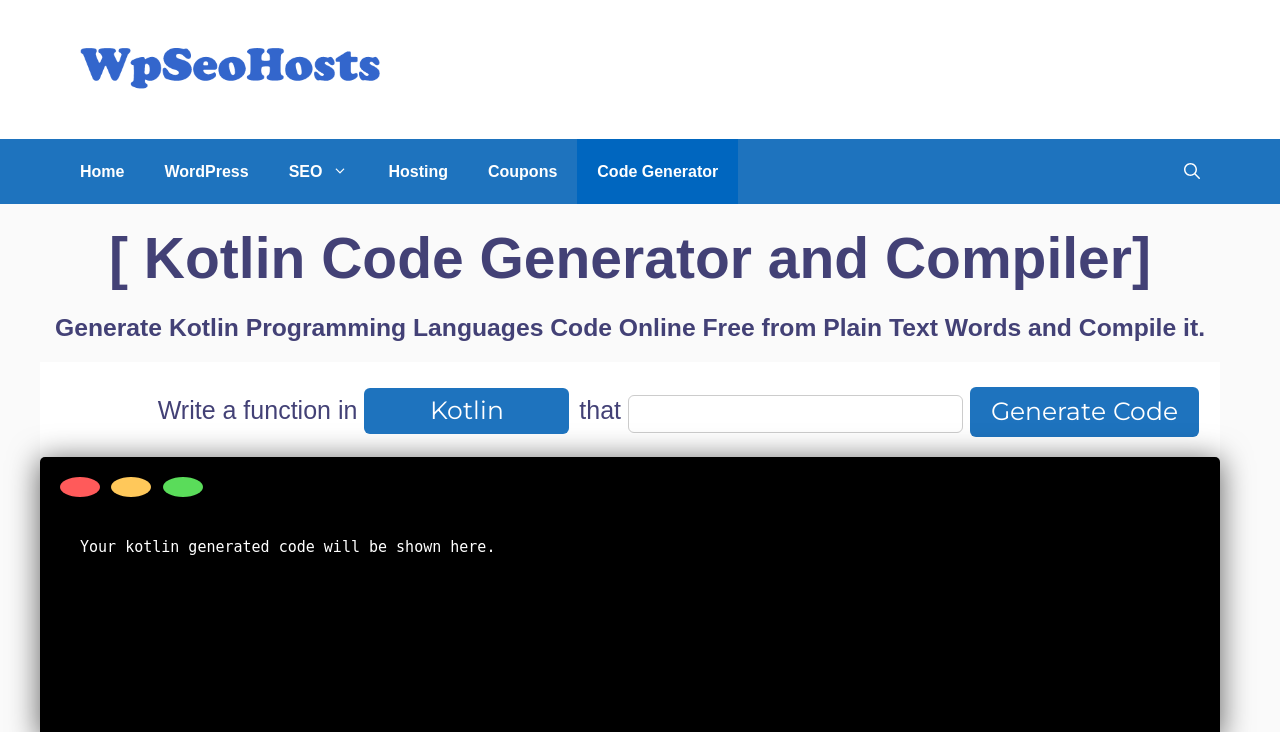Determine the coordinates of the bounding box for the clickable area needed to execute this instruction: "Click on the 'Home' link".

[0.047, 0.191, 0.113, 0.279]